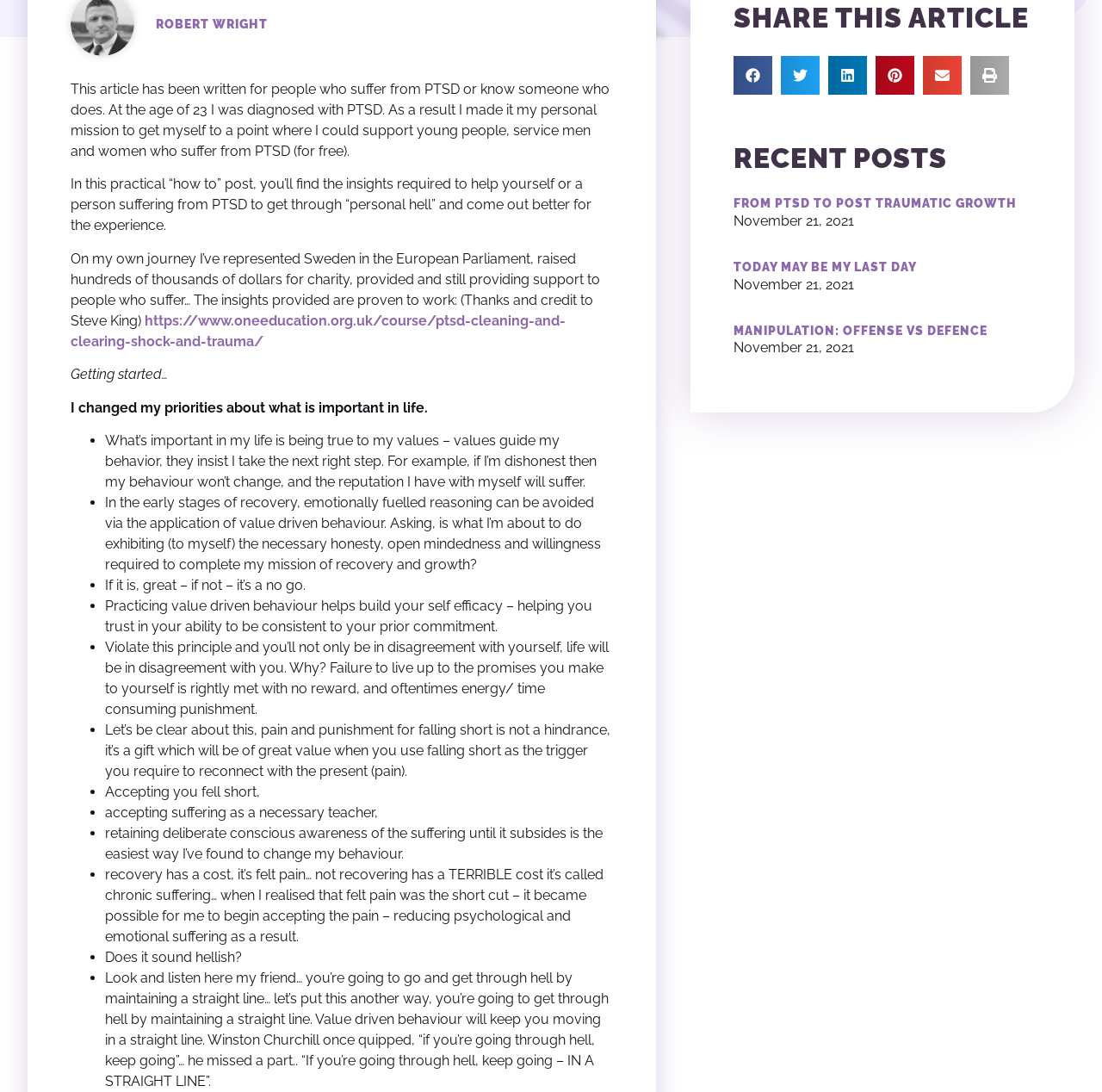Identify the bounding box for the UI element described as: "aria-label="Share on facebook"". Ensure the coordinates are four float numbers between 0 and 1, formatted as [left, top, right, bottom].

[0.665, 0.051, 0.7, 0.087]